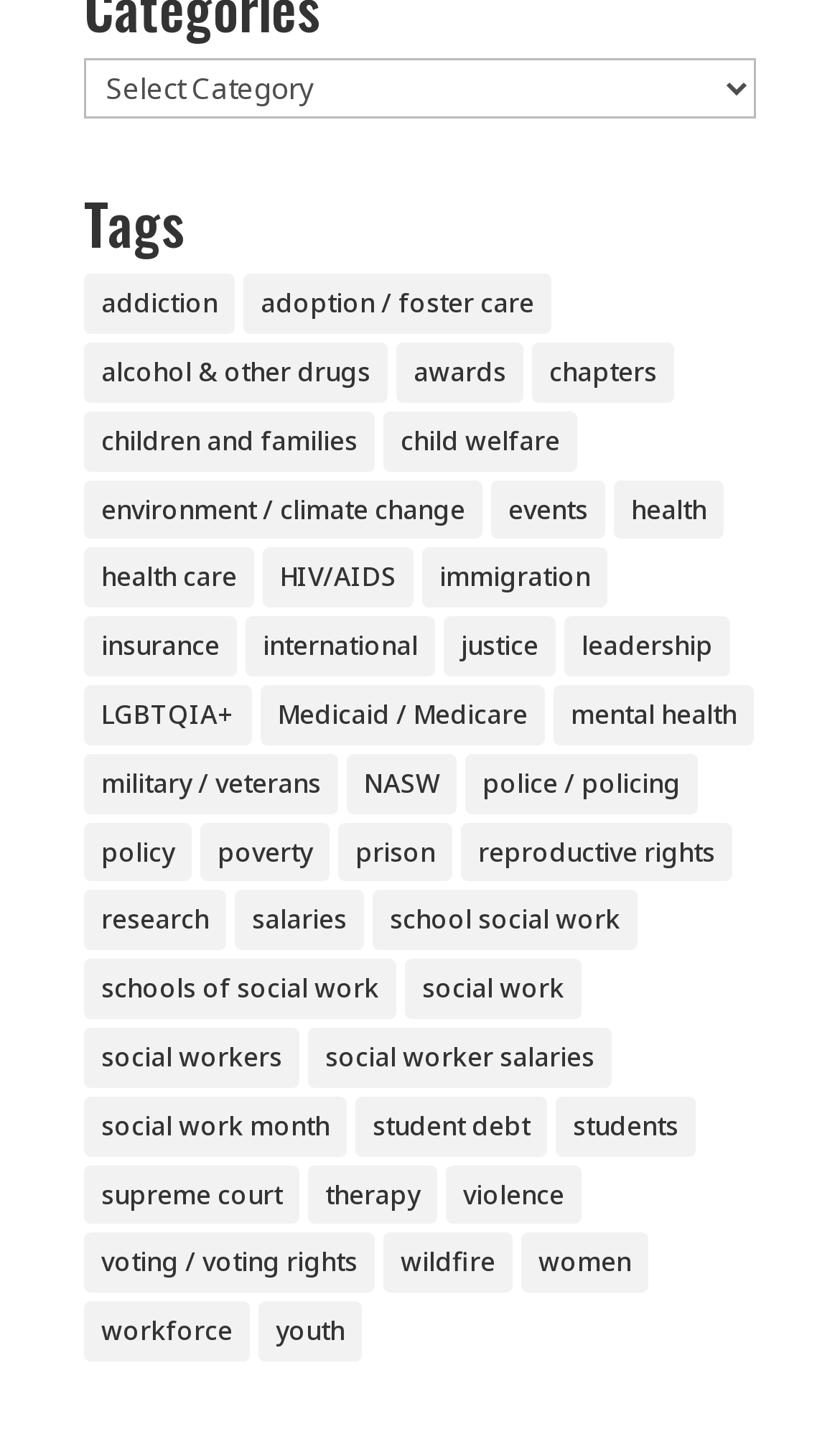What is the last category on the list?
Using the visual information, answer the question in a single word or phrase.

youth